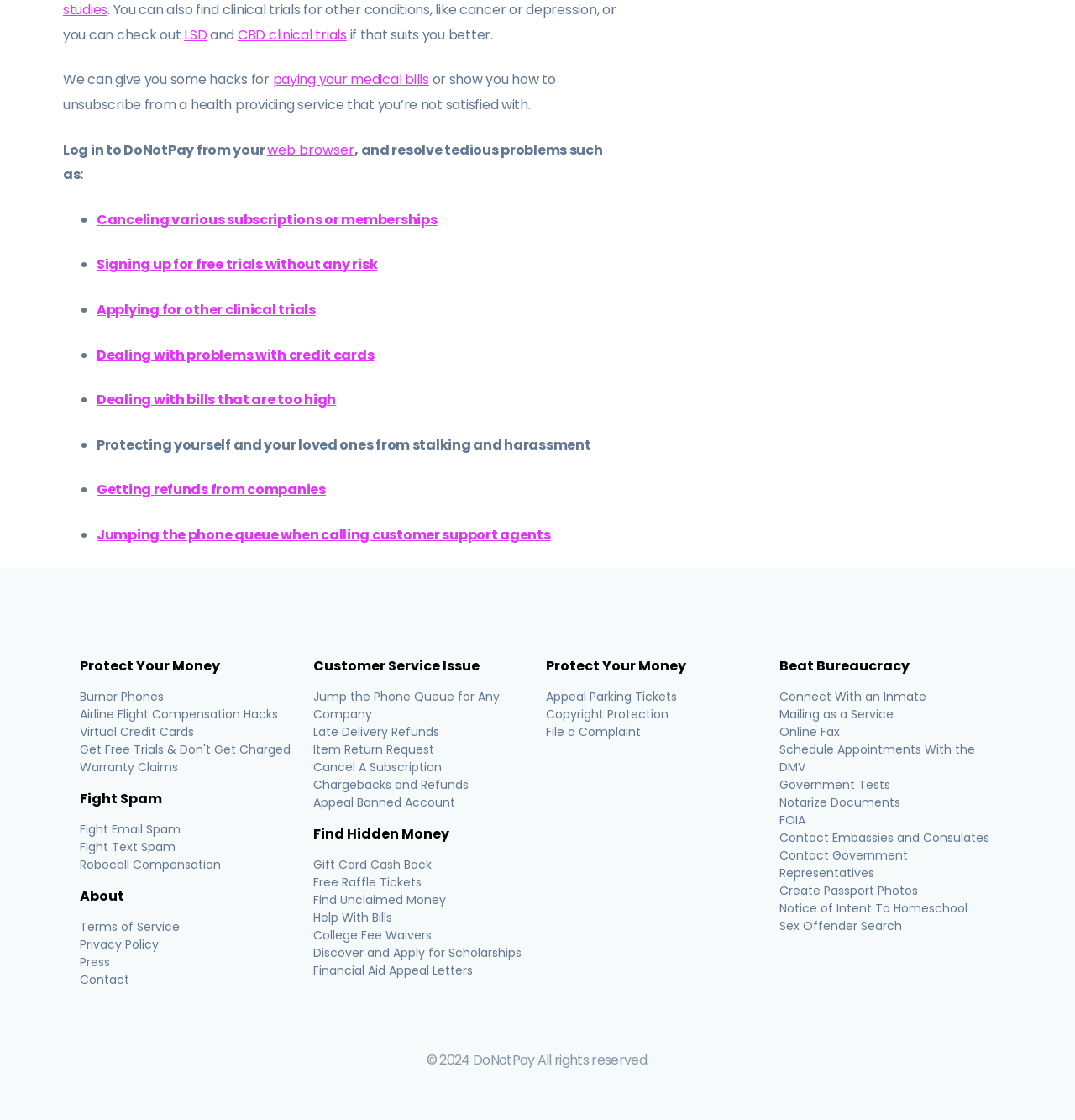For the following element description, predict the bounding box coordinates in the format (top-left x, top-left y, bottom-right x, bottom-right y). All values should be floating point numbers between 0 and 1. Description: Getting refunds from companies

[0.09, 0.429, 0.303, 0.446]